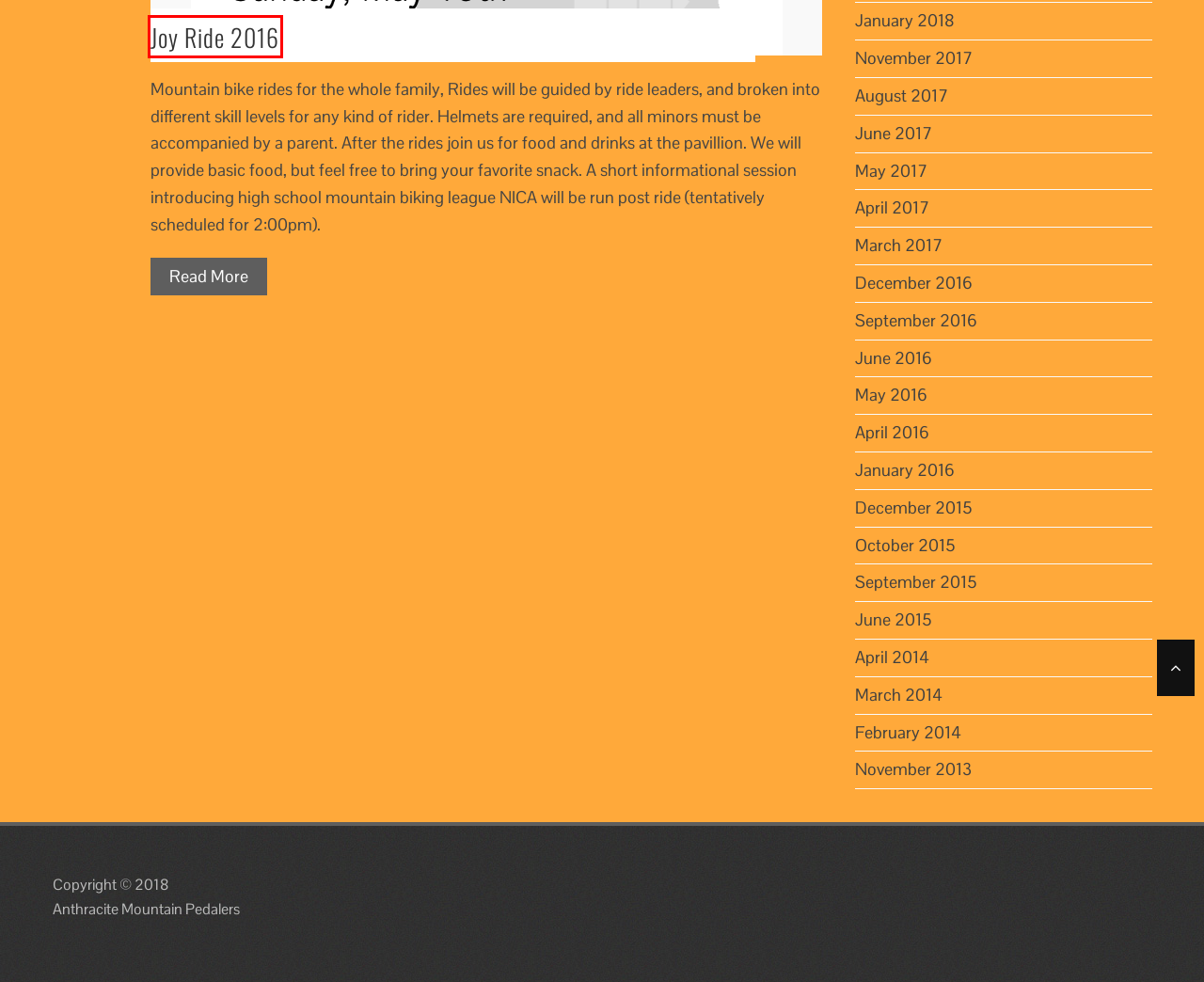Analyze the webpage screenshot with a red bounding box highlighting a UI element. Select the description that best matches the new webpage after clicking the highlighted element. Here are the options:
A. September 2016 – Anthracite Mountain Pedalers
B. June 2016 – Anthracite Mountain Pedalers
C. October 2015 – Anthracite Mountain Pedalers
D. Joy Ride 2016 – Anthracite Mountain Pedalers
E. August 2017 – Anthracite Mountain Pedalers
F. March 2017 – Anthracite Mountain Pedalers
G. November 2013 – Anthracite Mountain Pedalers
H. November 2017 – Anthracite Mountain Pedalers

D